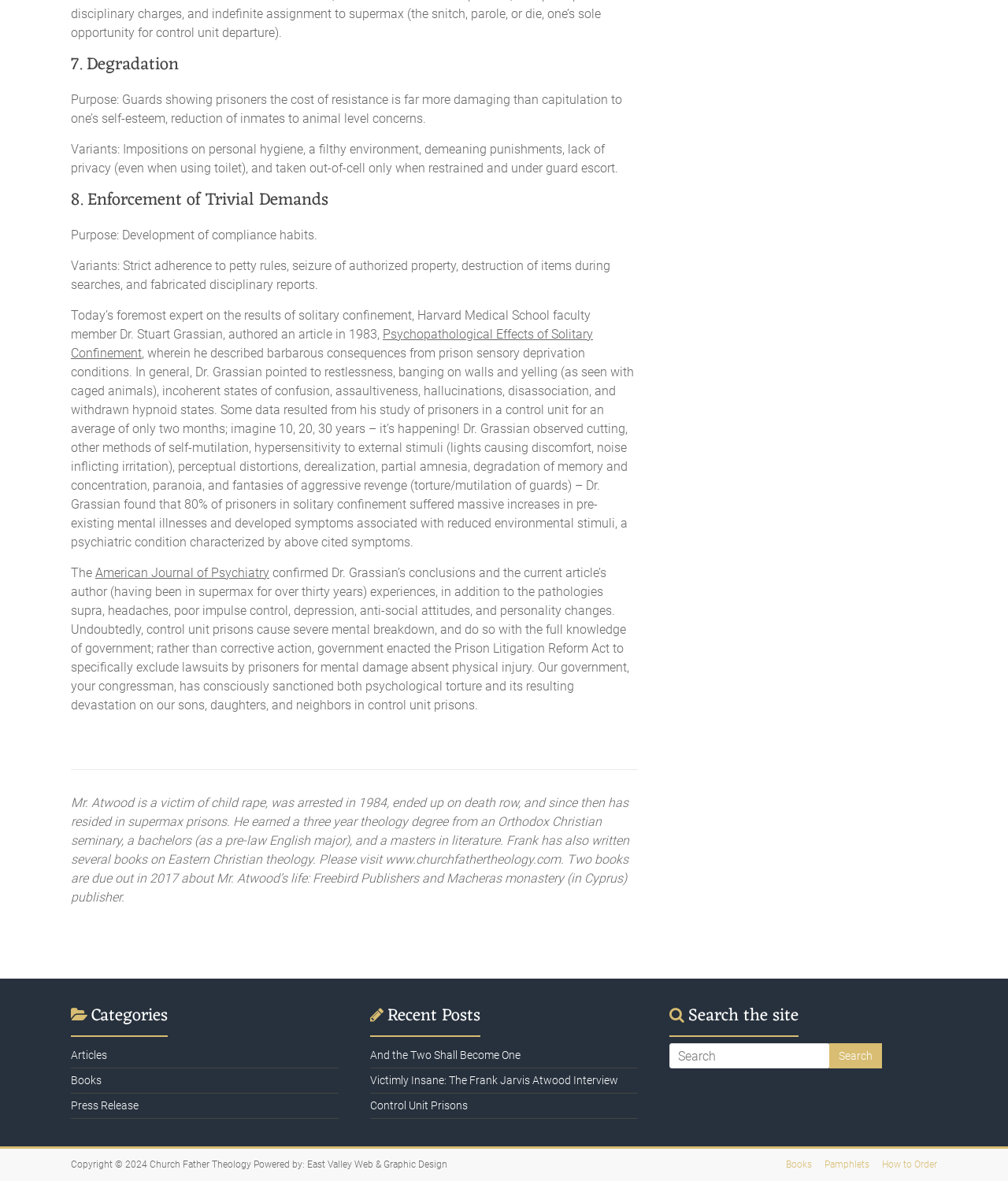Identify the bounding box coordinates of the clickable region necessary to fulfill the following instruction: "View categories". The bounding box coordinates should be four float numbers between 0 and 1, i.e., [left, top, right, bottom].

[0.07, 0.849, 0.336, 0.883]